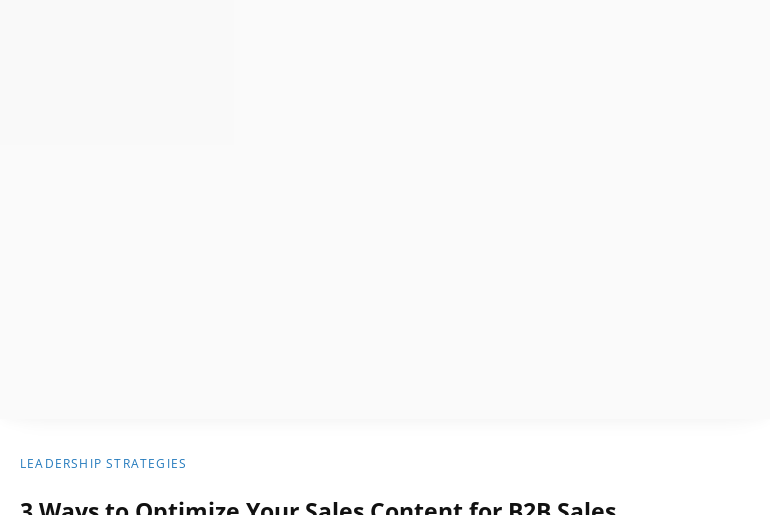What is the purpose of the article?
Answer the question based on the image using a single word or a brief phrase.

To provide insights for enhancing sales processes